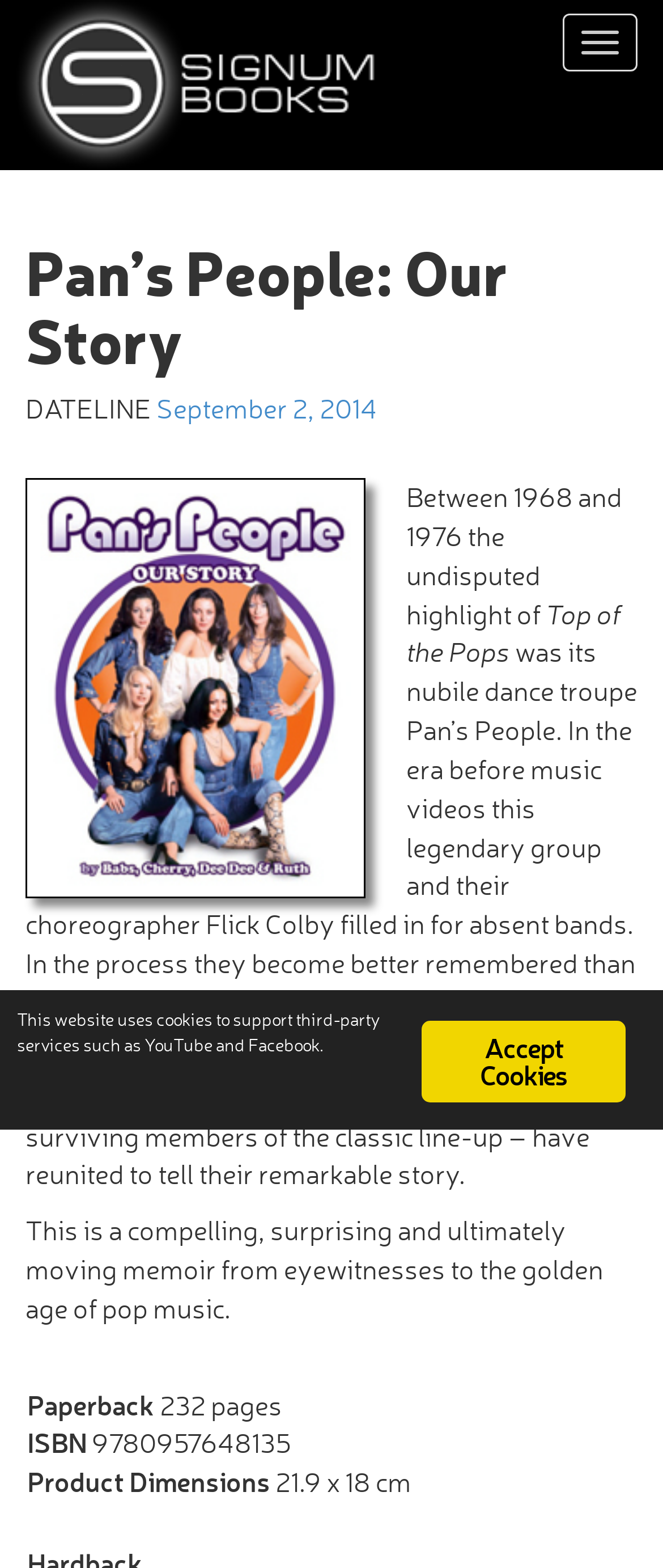Determine the main text heading of the webpage and provide its content.

Pan’s People: Our Story